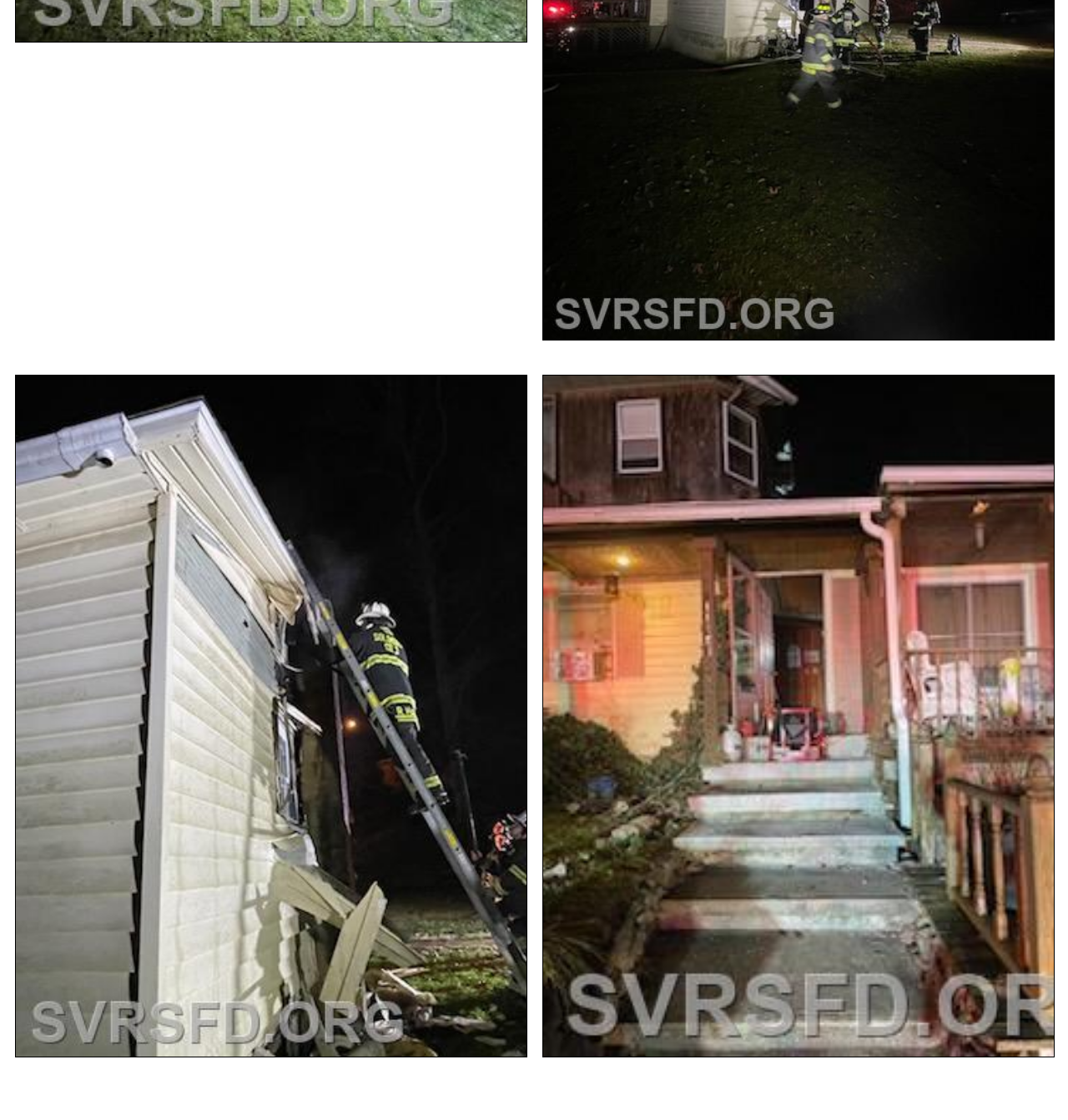Provide the bounding box coordinates, formatted as (top-left x, top-left y, bottom-right x, bottom-right y), with all values being floating point numbers between 0 and 1. Identify the bounding box of the UI element that matches the description: alt="No Caption"

[0.014, 0.934, 0.494, 0.946]